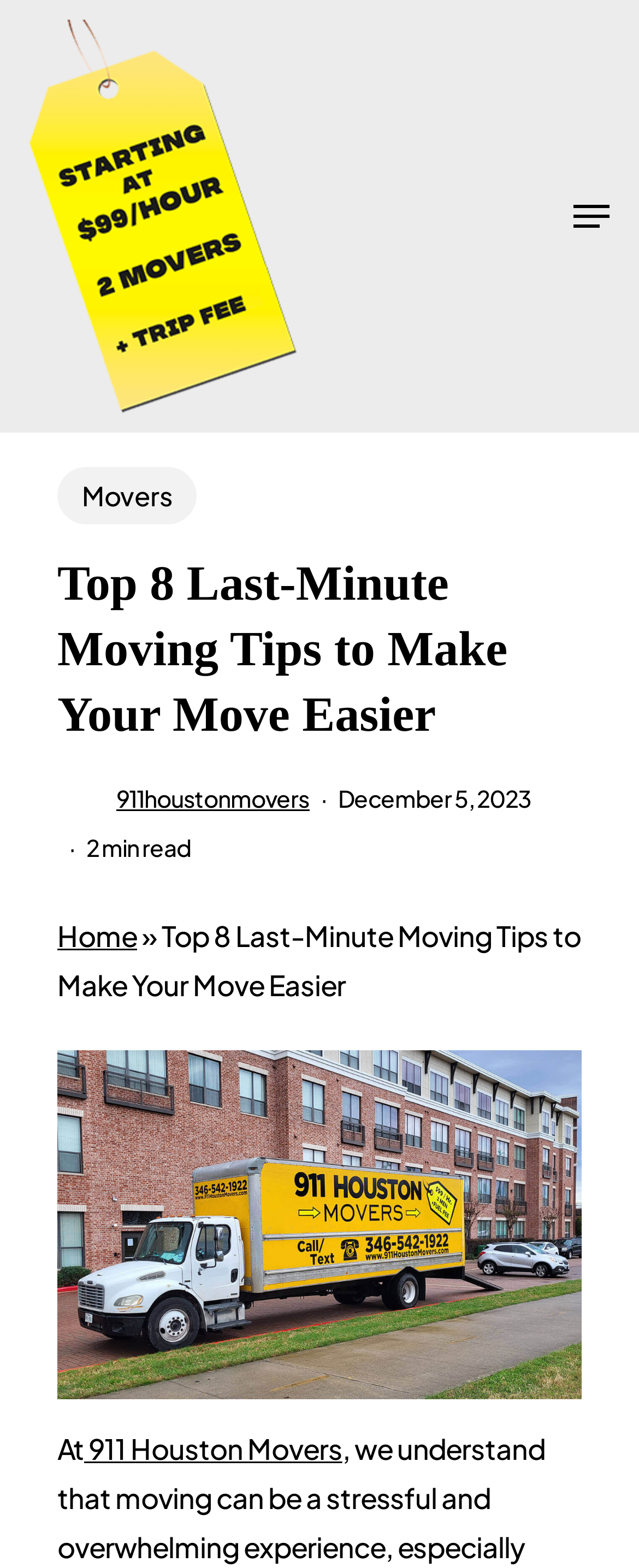What is the date of the article?
Based on the screenshot, answer the question with a single word or phrase.

December 5, 2023